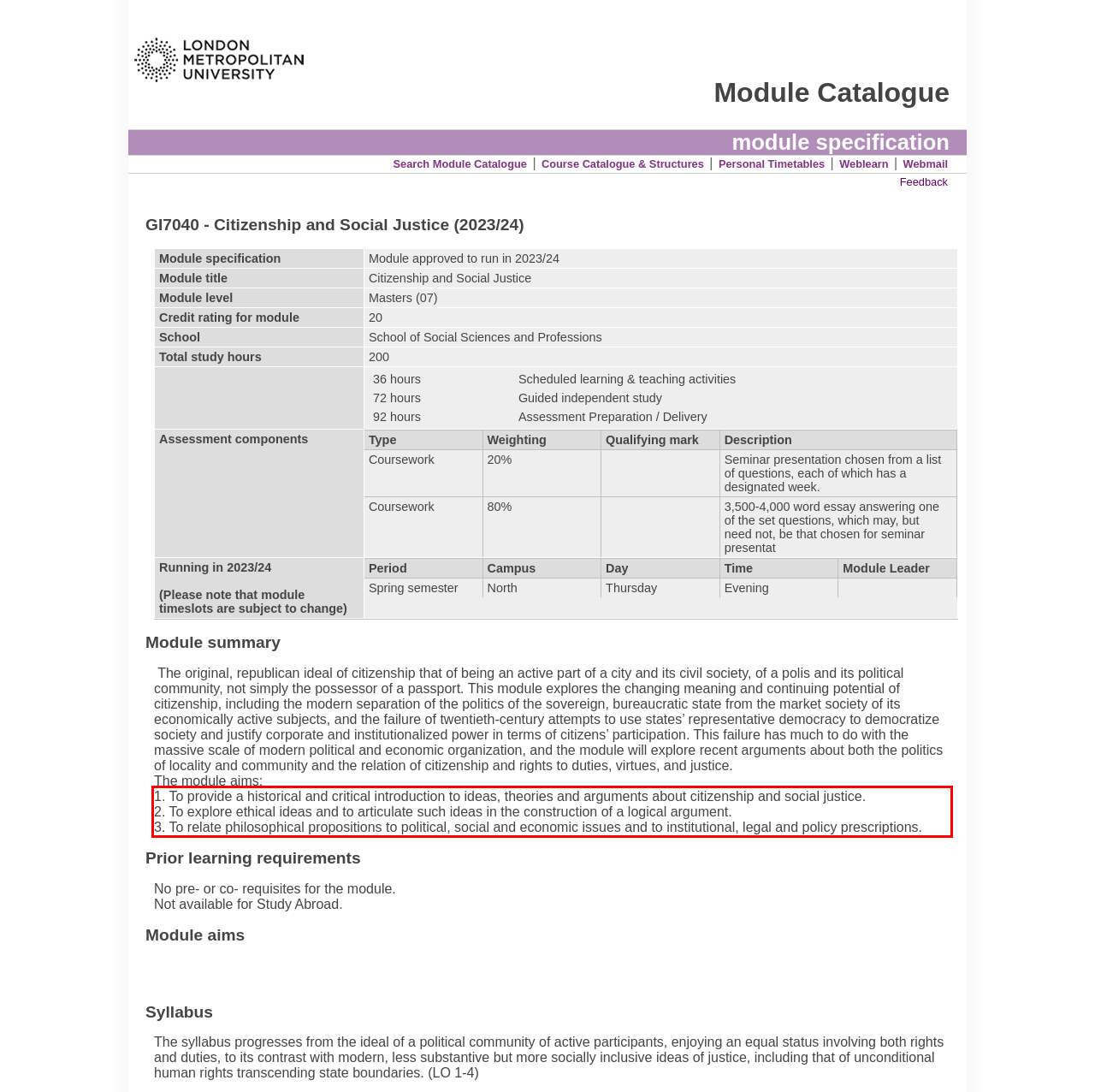Examine the webpage screenshot and use OCR to obtain the text inside the red bounding box.

1. To provide a historical and critical introduction to ideas, theories and arguments about citizenship and social justice. 2. To explore ethical ideas and to articulate such ideas in the construction of a logical argument. 3. To relate philosophical propositions to political, social and economic issues and to institutional, legal and policy prescriptions.